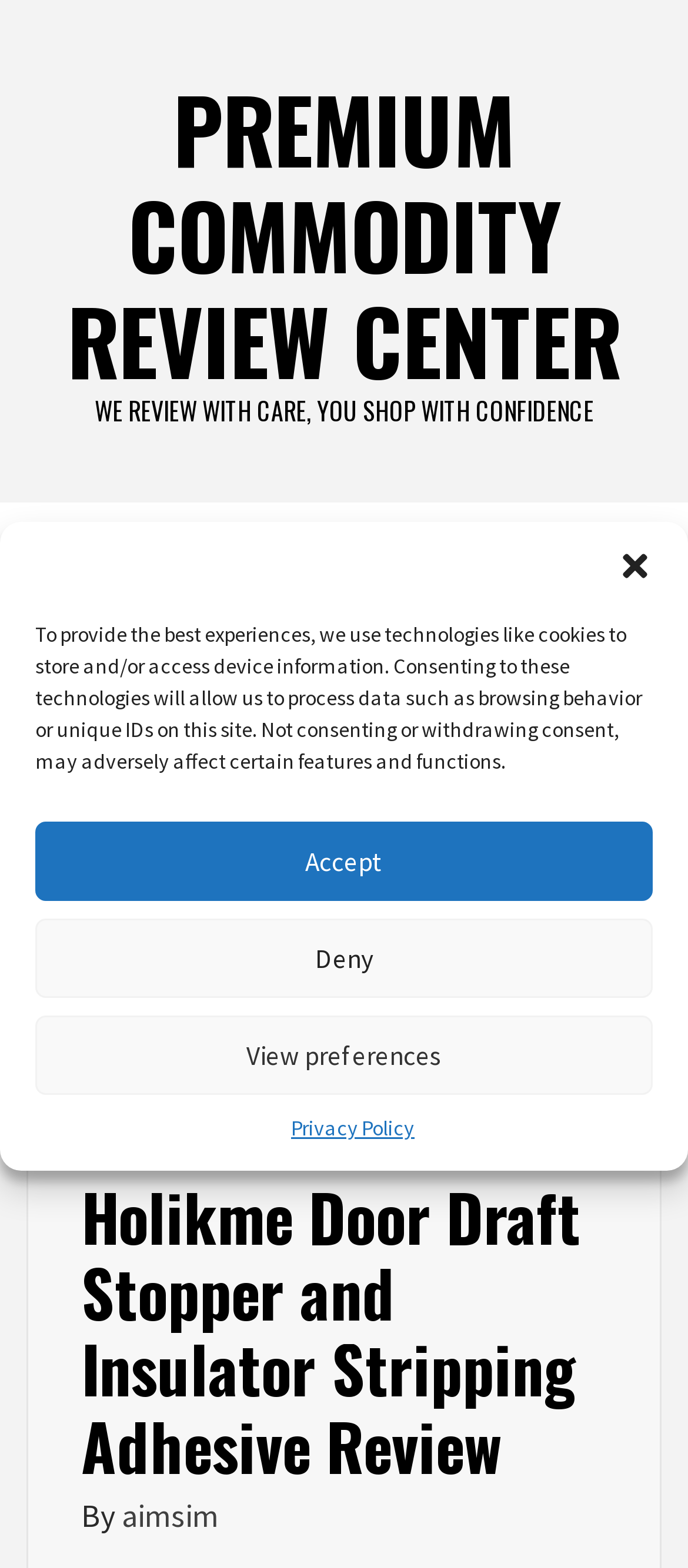Locate the bounding box coordinates of the clickable region to complete the following instruction: "Visit the HOME DÉCOR page."

[0.118, 0.717, 0.341, 0.74]